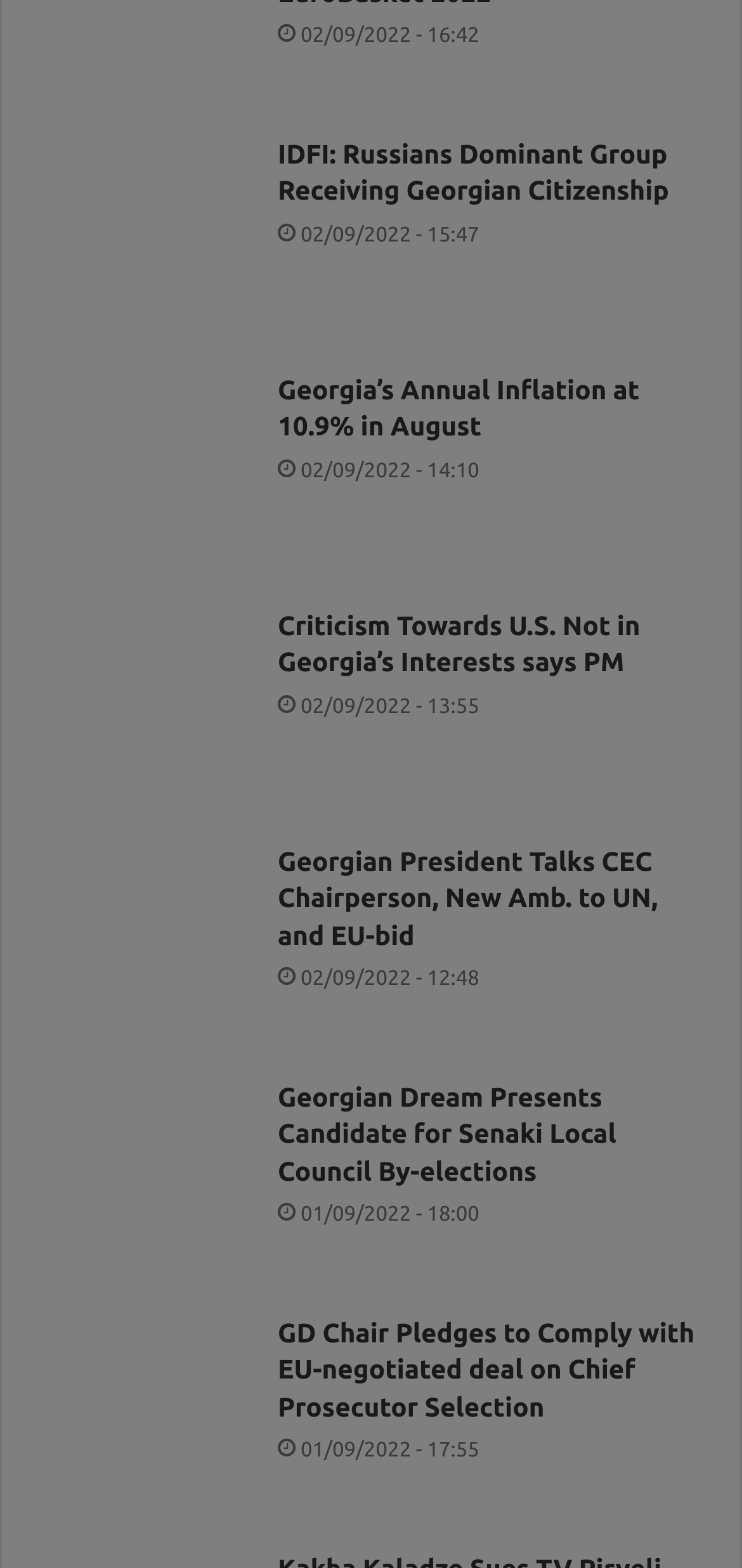Find the bounding box coordinates of the element to click in order to complete this instruction: "Check news about Criticism Towards U.S. Not in Georgia’s Interests says PM". The bounding box coordinates must be four float numbers between 0 and 1, denoted as [left, top, right, bottom].

[0.374, 0.388, 0.946, 0.435]